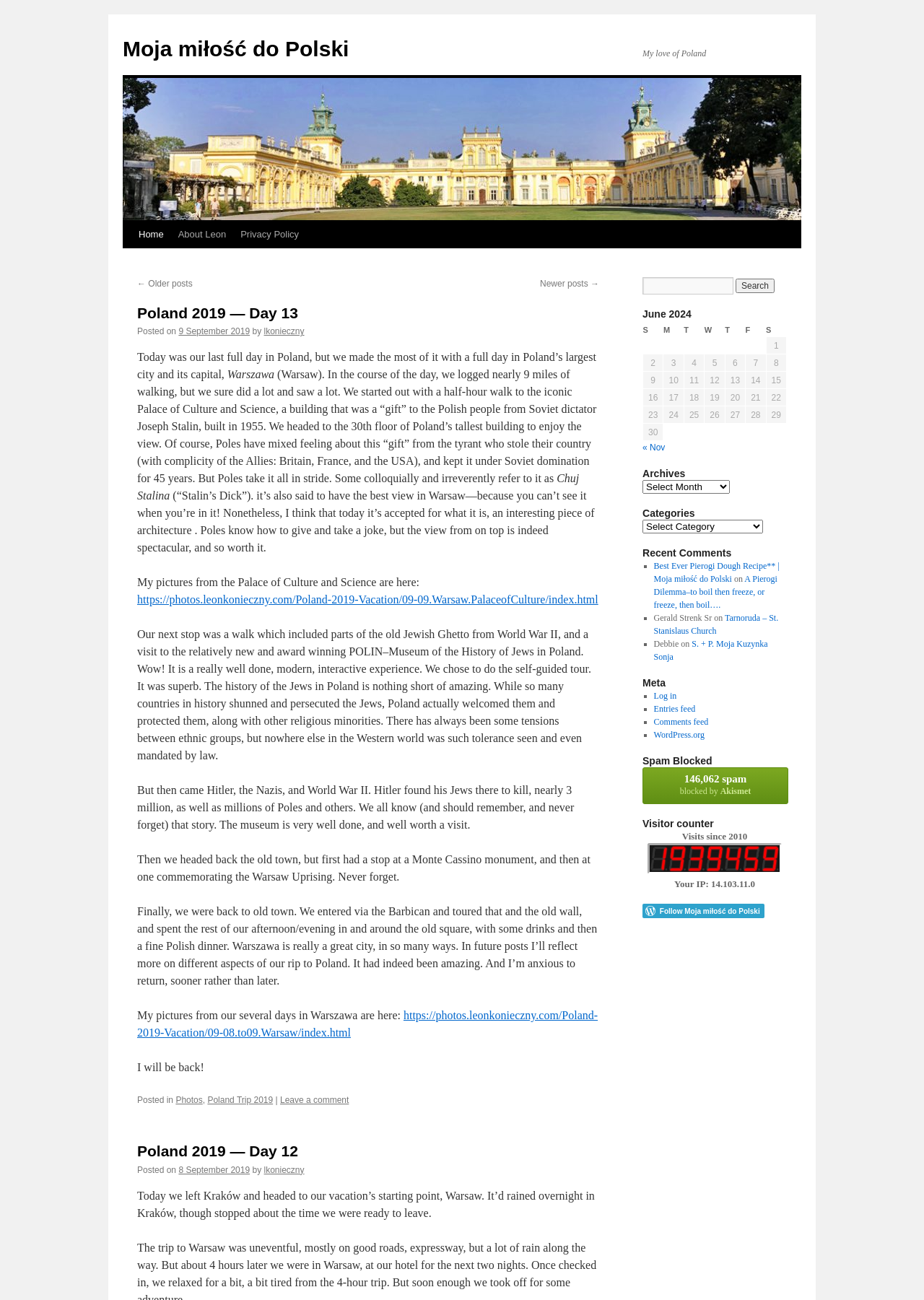Determine the bounding box coordinates for the UI element matching this description: "value="Search"".

[0.796, 0.214, 0.838, 0.225]